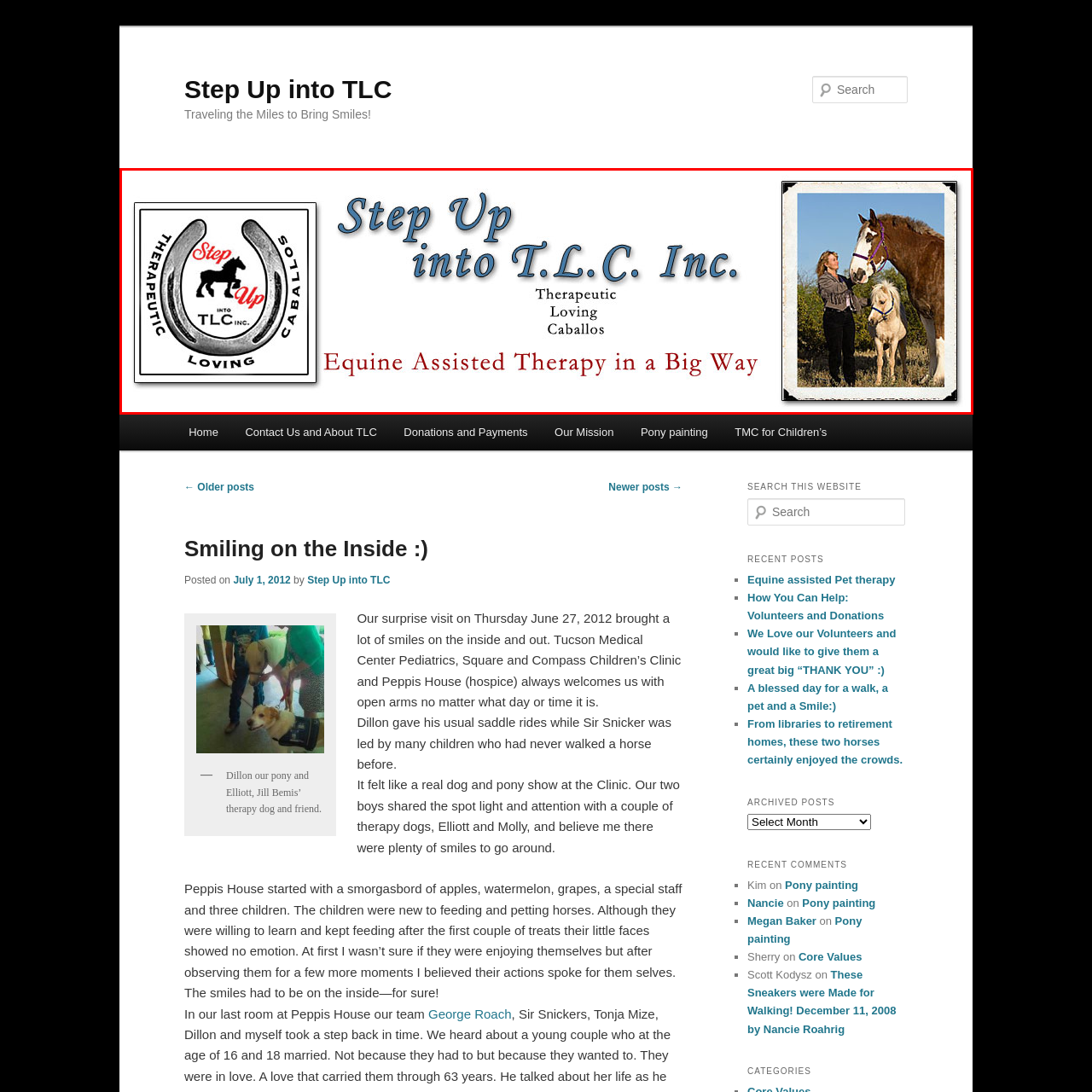Refer to the image encased in the red bounding box and answer the subsequent question with a single word or phrase:
What is the focus of the therapy offered by the organization?

Compassionate care and support